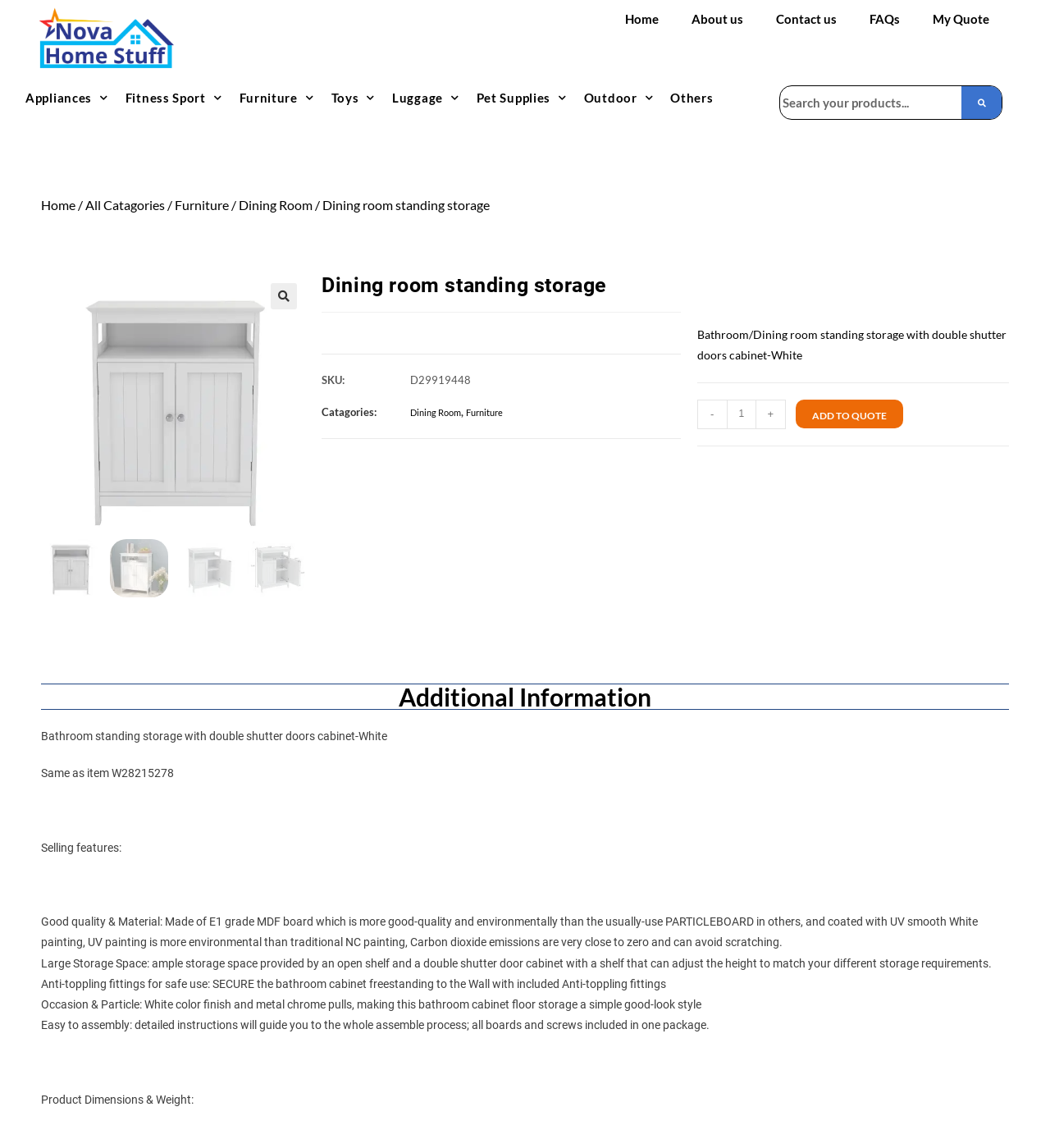Locate the bounding box coordinates of the clickable element to fulfill the following instruction: "Browse furniture categories". Provide the coordinates as four float numbers between 0 and 1 in the format [left, top, right, bottom].

[0.221, 0.075, 0.305, 0.096]